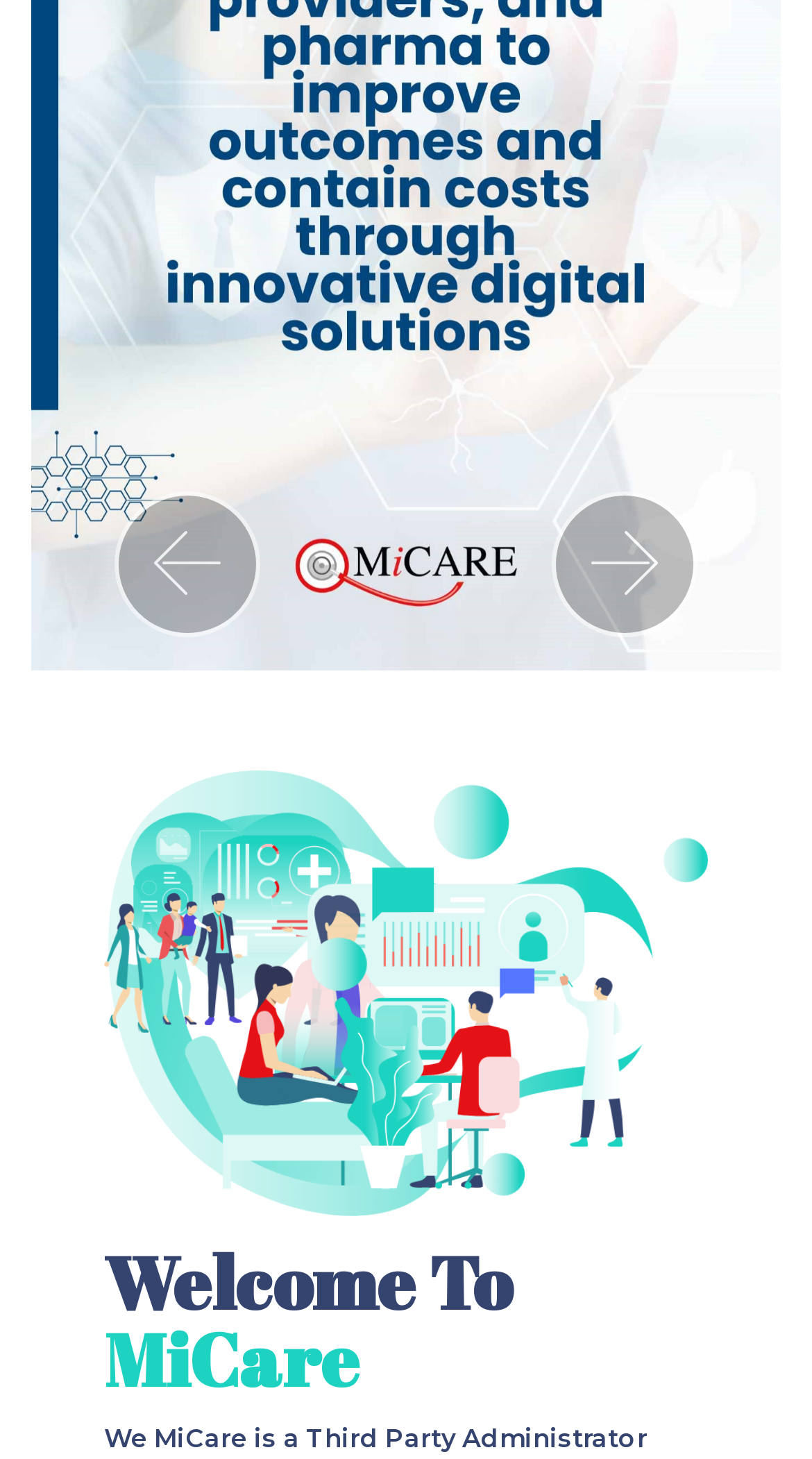Predict the bounding box of the UI element based on this description: "Next".

[0.679, 0.336, 0.859, 0.436]